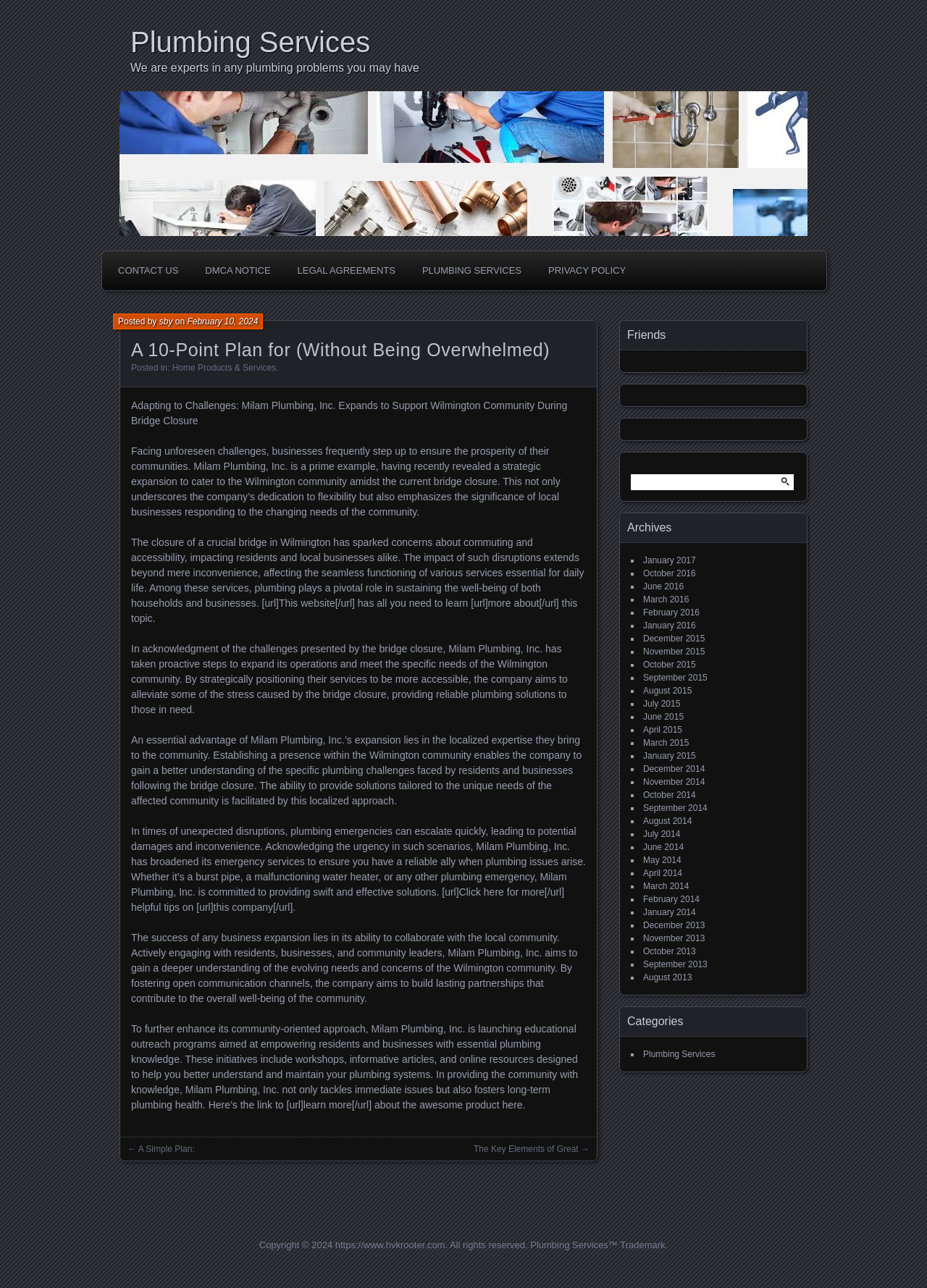Specify the bounding box coordinates of the element's region that should be clicked to achieve the following instruction: "Click on February 10, 2024". The bounding box coordinates consist of four float numbers between 0 and 1, in the format [left, top, right, bottom].

[0.202, 0.246, 0.278, 0.254]